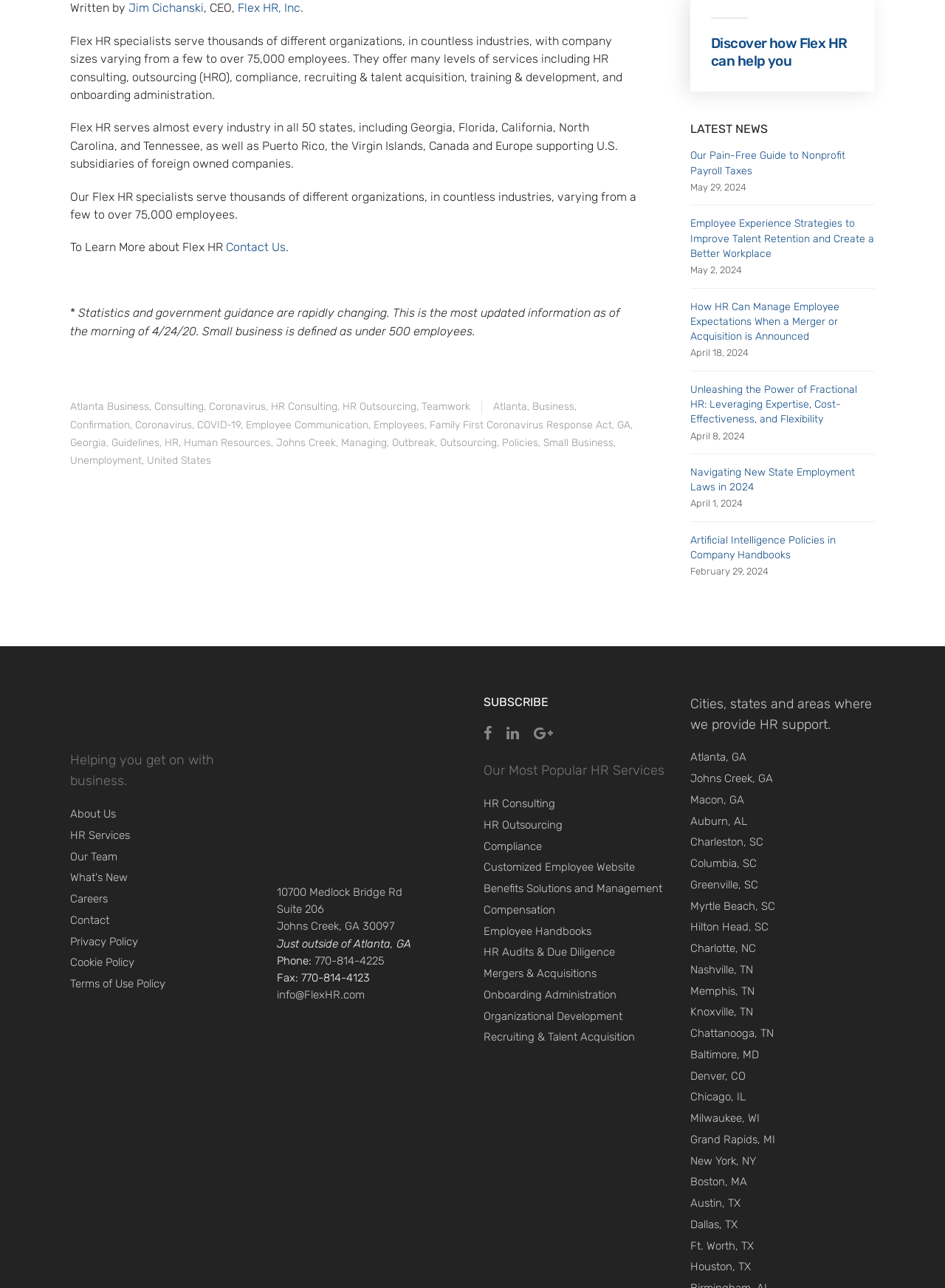Determine the bounding box coordinates of the target area to click to execute the following instruction: "Visit the About Us page."

[0.074, 0.627, 0.123, 0.637]